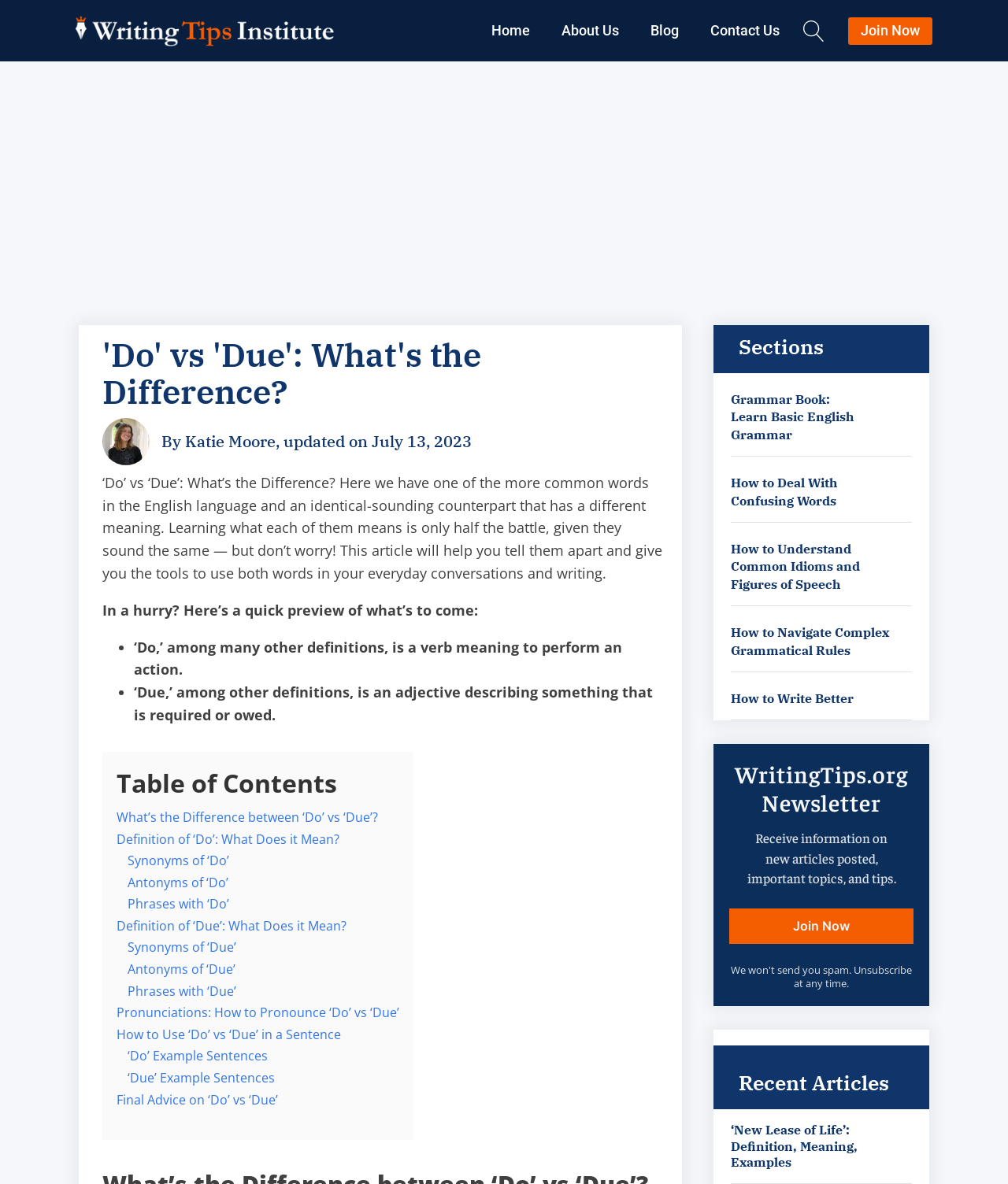Give a one-word or short-phrase answer to the following question: 
What is the topic of the section below the main heading?

Grammar and writing